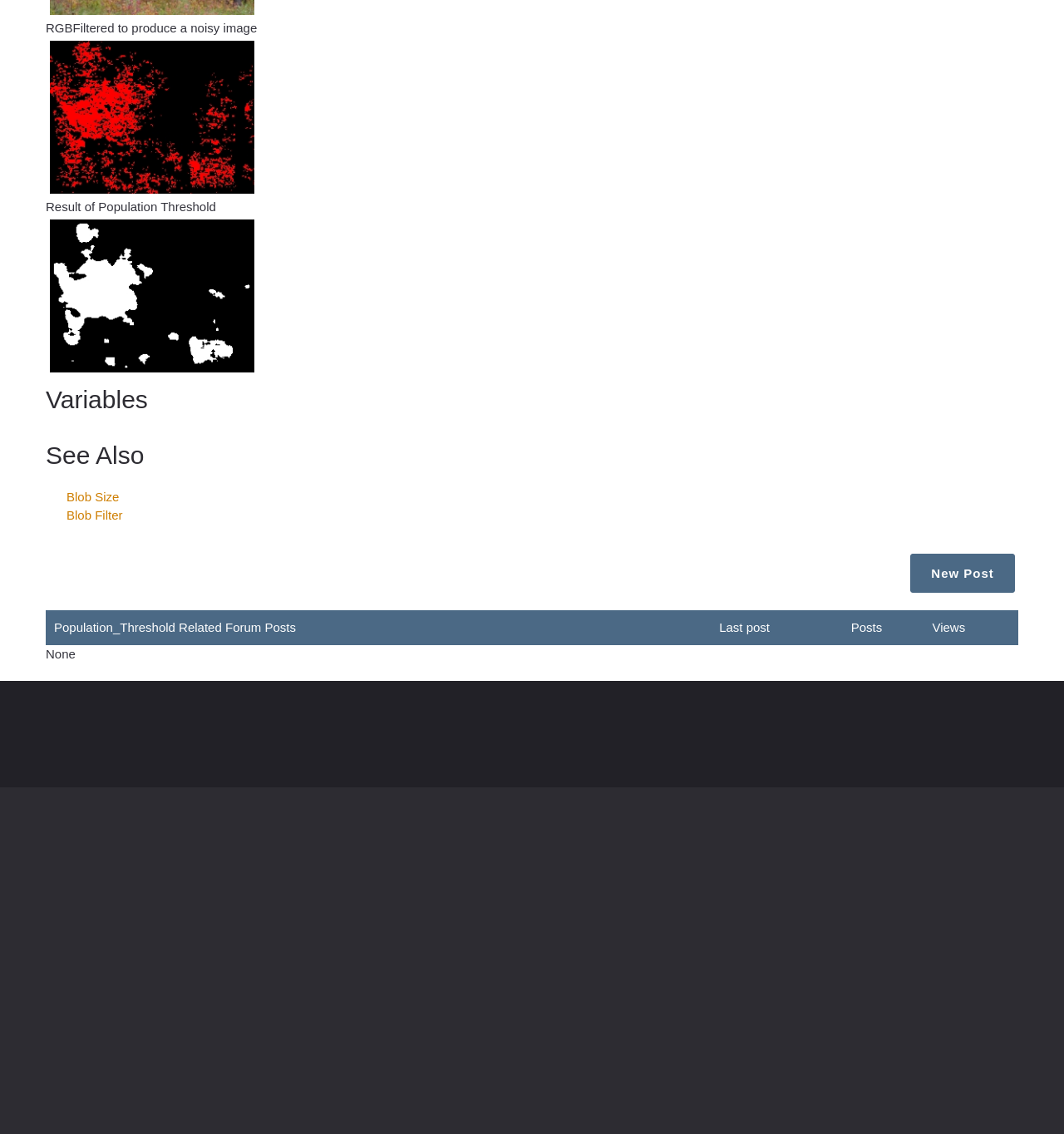Using the information from the screenshot, answer the following question thoroughly:
What is the name of the link located at the top-right corner of the webpage?

The link element is located at the top-right corner of the webpage, and its text content is 'New Post', which suggests that it is the name of the link.